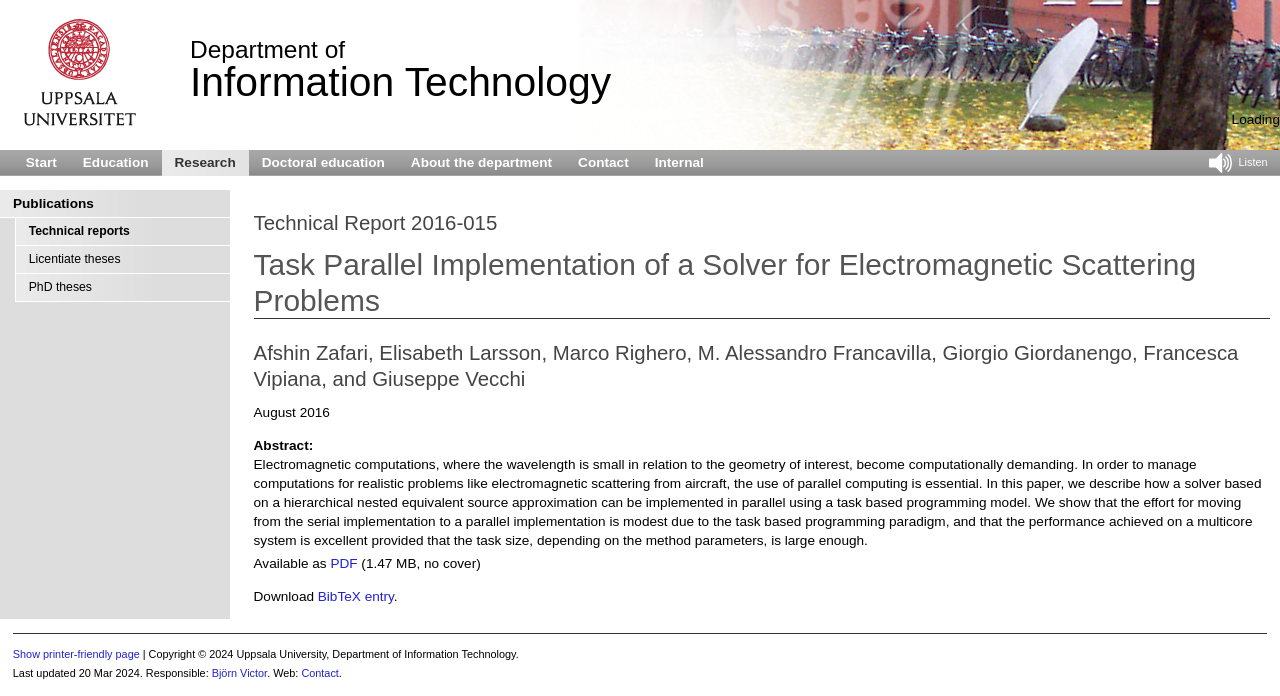Can you locate the main headline on this webpage and provide its text content?

Task Parallel Implementation of a Solver for Electromagnetic Scattering Problems